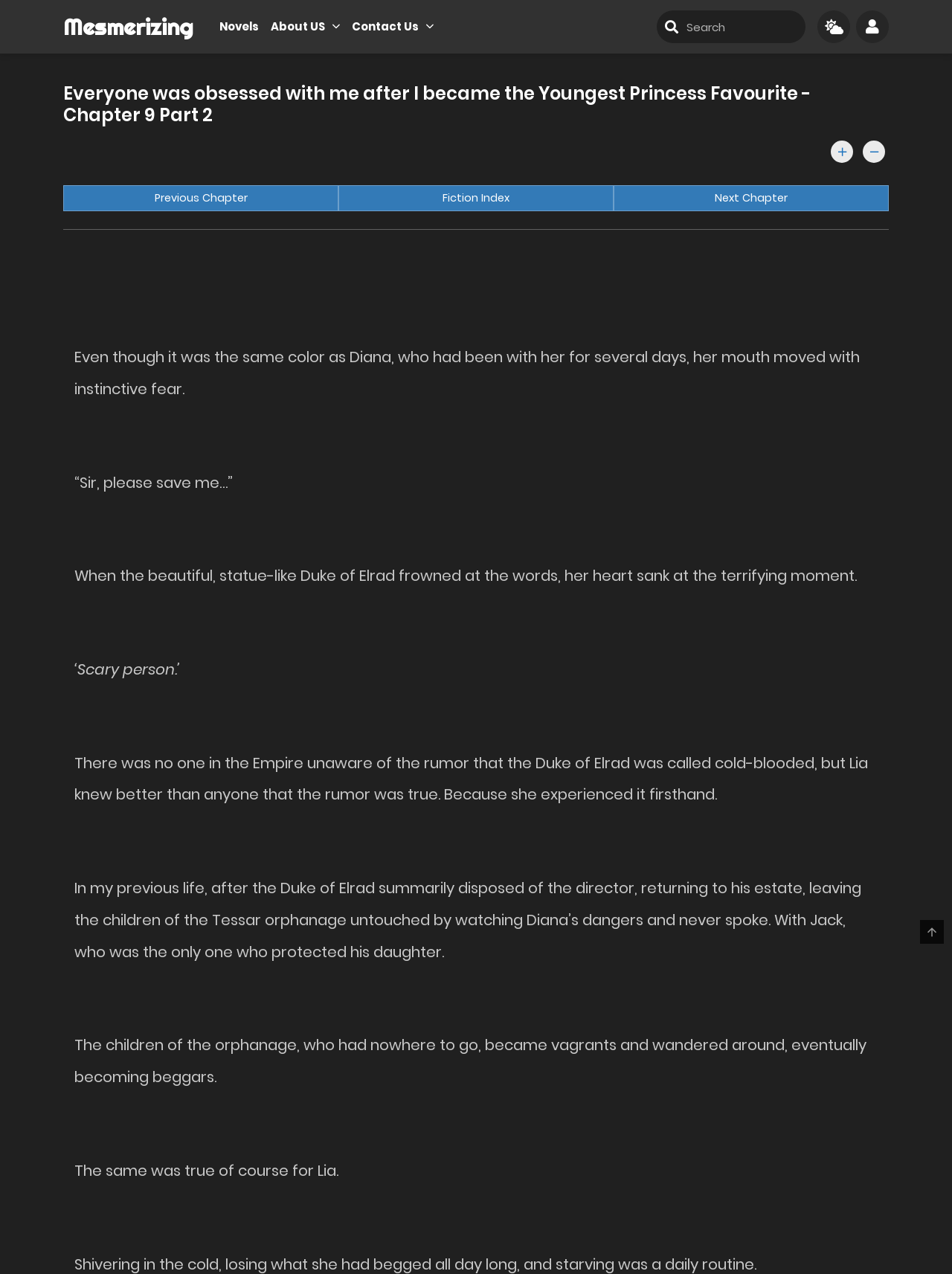Select the bounding box coordinates of the element I need to click to carry out the following instruction: "Go to the 'Novels' page".

[0.23, 0.014, 0.272, 0.028]